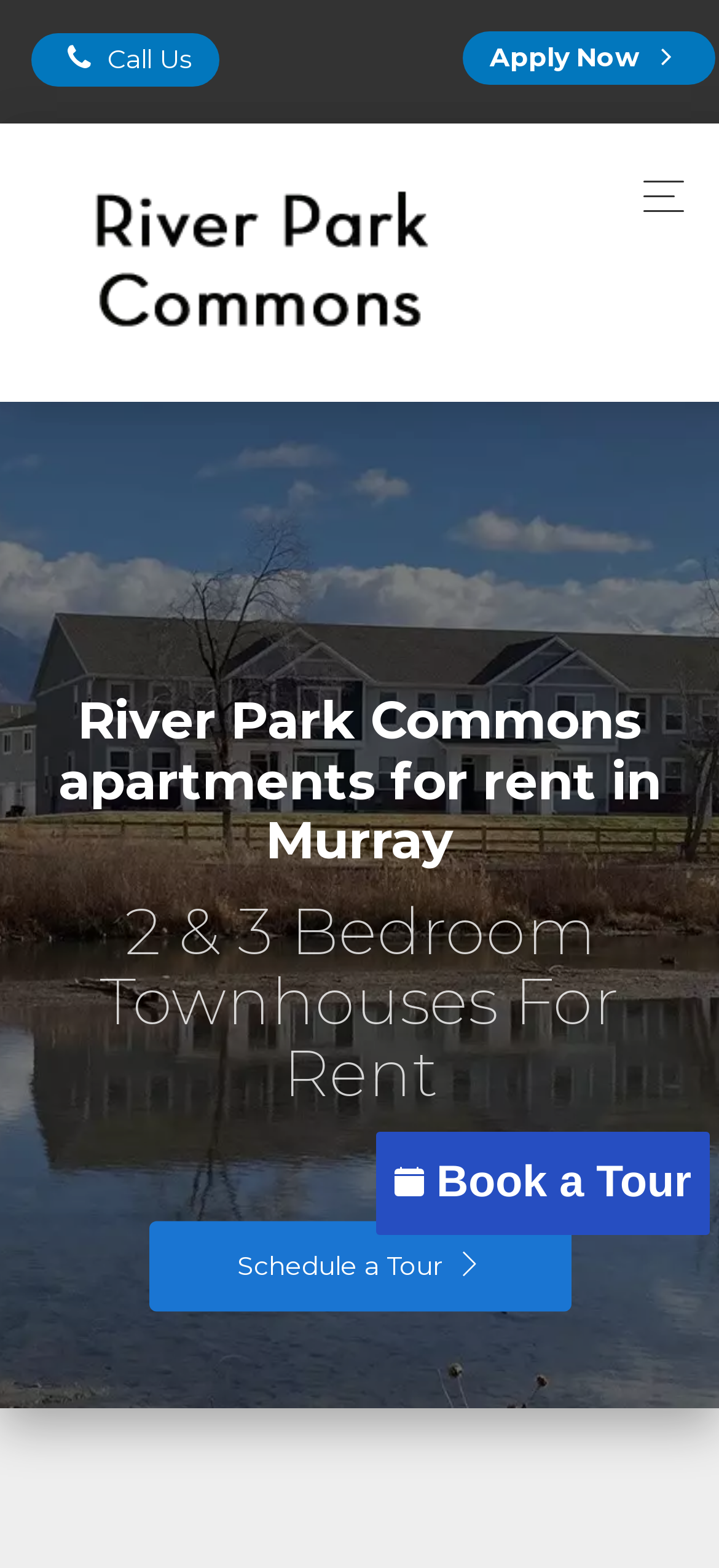Identify the bounding box coordinates of the HTML element based on this description: "Apply Now".

[0.643, 0.02, 0.995, 0.054]